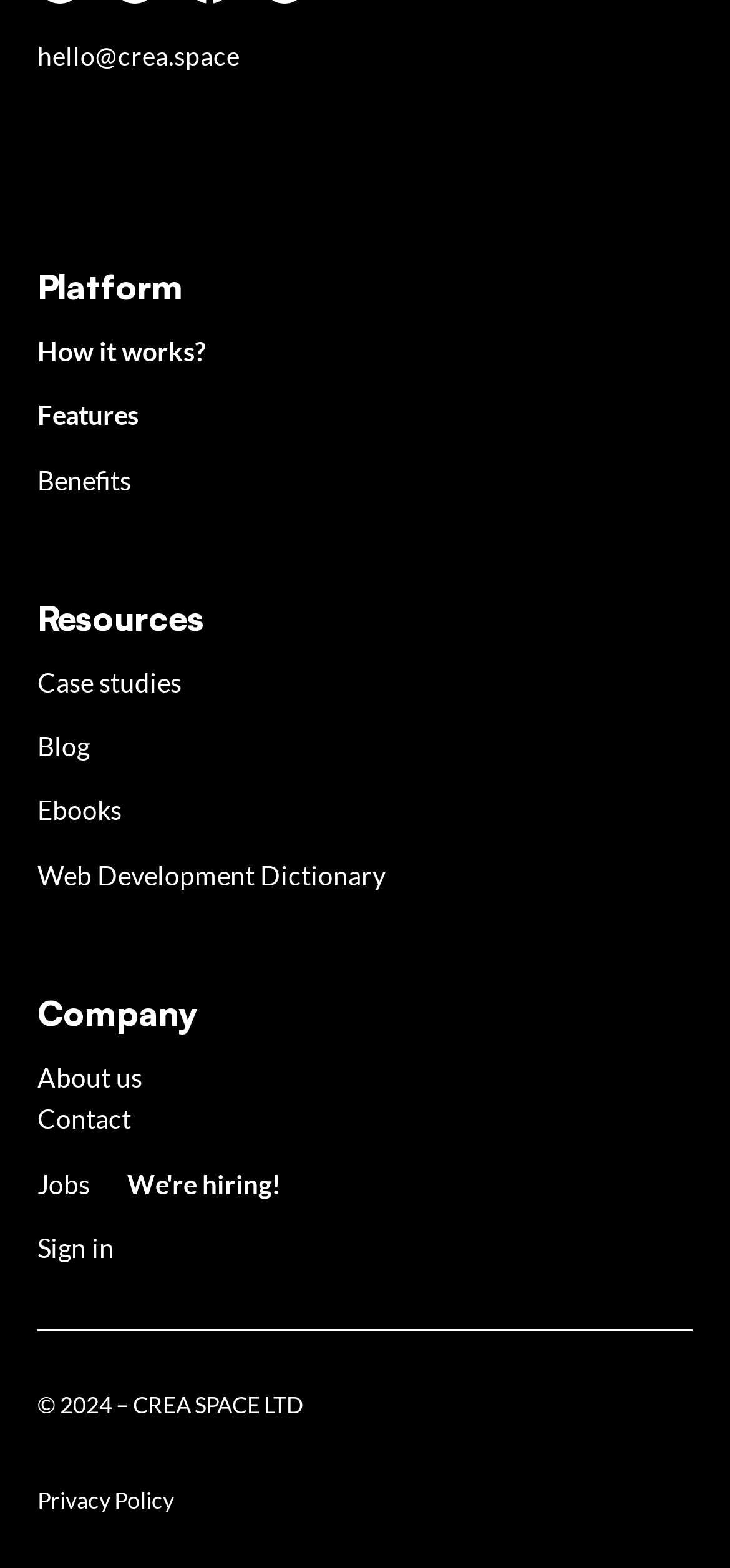Please provide the bounding box coordinates for the element that needs to be clicked to perform the following instruction: "access the last link". The coordinates should be given as four float numbers between 0 and 1, i.e., [left, top, right, bottom].

None